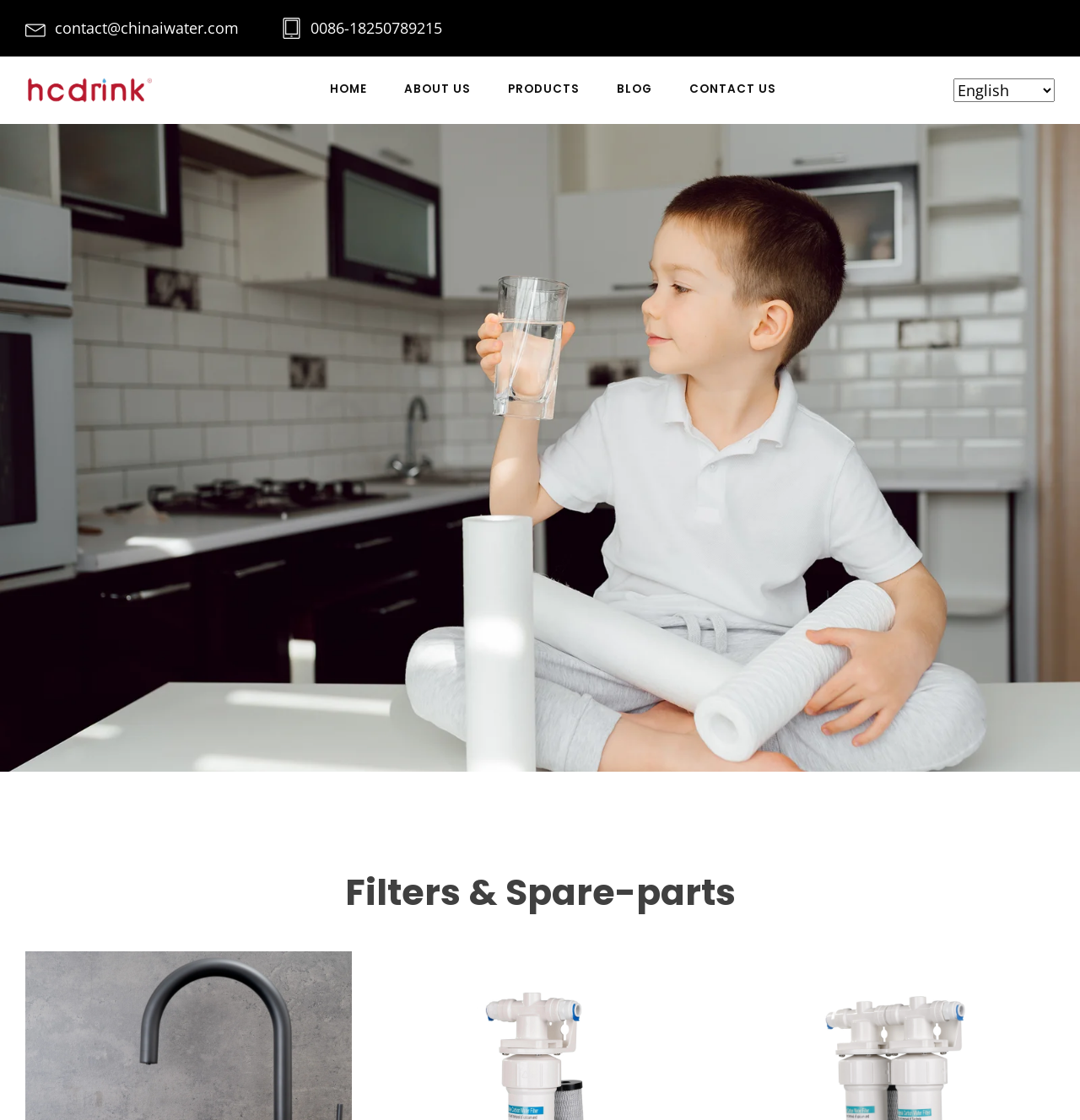Write a detailed summary of the webpage, including text, images, and layout.

The webpage is about Filters & Spare Parts, with the title "Filters & Spare Parts - hcdrink" at the top. 

At the top left, there is a logo image. Next to the logo, there are two icons, an envelope and a tablet, which are likely used for contact information. The contact email "contact@chinaiwater.com" and phone number "0086-18250789215" are displayed horizontally to the right of the icons.

Below the logo and contact information, there is a navigation menu with five links: "HOME", "ABOUT US", "PRODUCTS", "BLOG", and "CONTACT US". These links are aligned horizontally and take up most of the width of the page.

At the top right, there is a combobox with a dropdown menu, but it is not expanded. 

The main content of the page is headed by a title "Filters & Spare-parts", which is located near the bottom of the page.